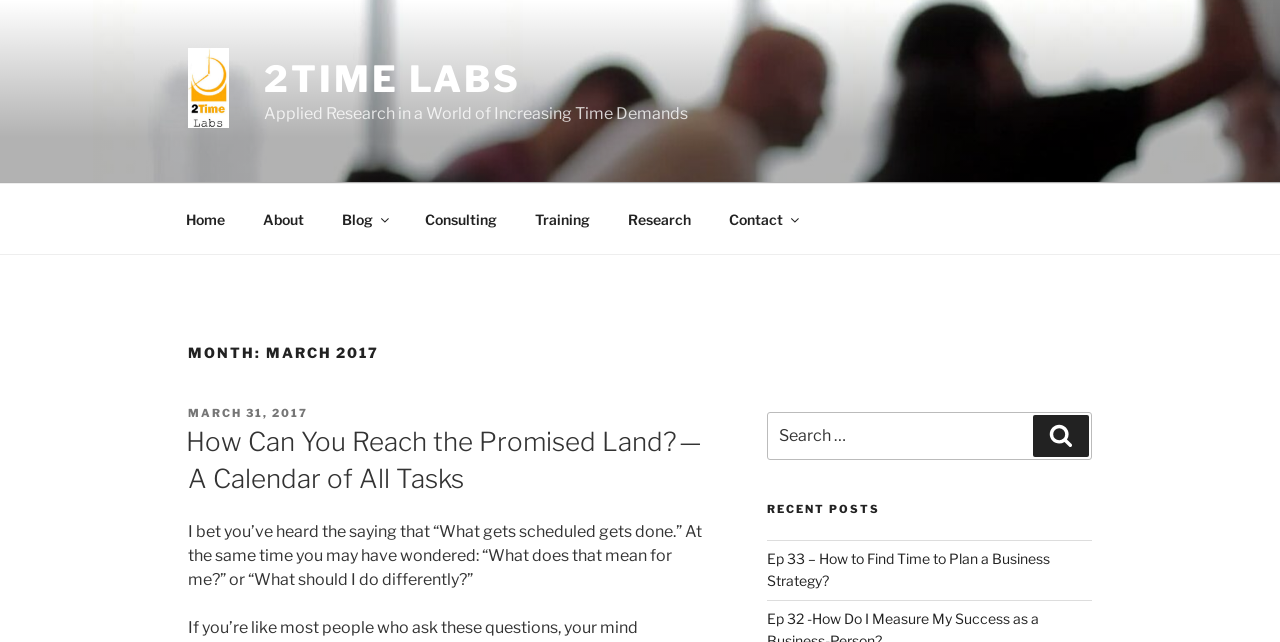Locate the bounding box coordinates of the clickable part needed for the task: "read about applied research".

[0.206, 0.162, 0.538, 0.192]